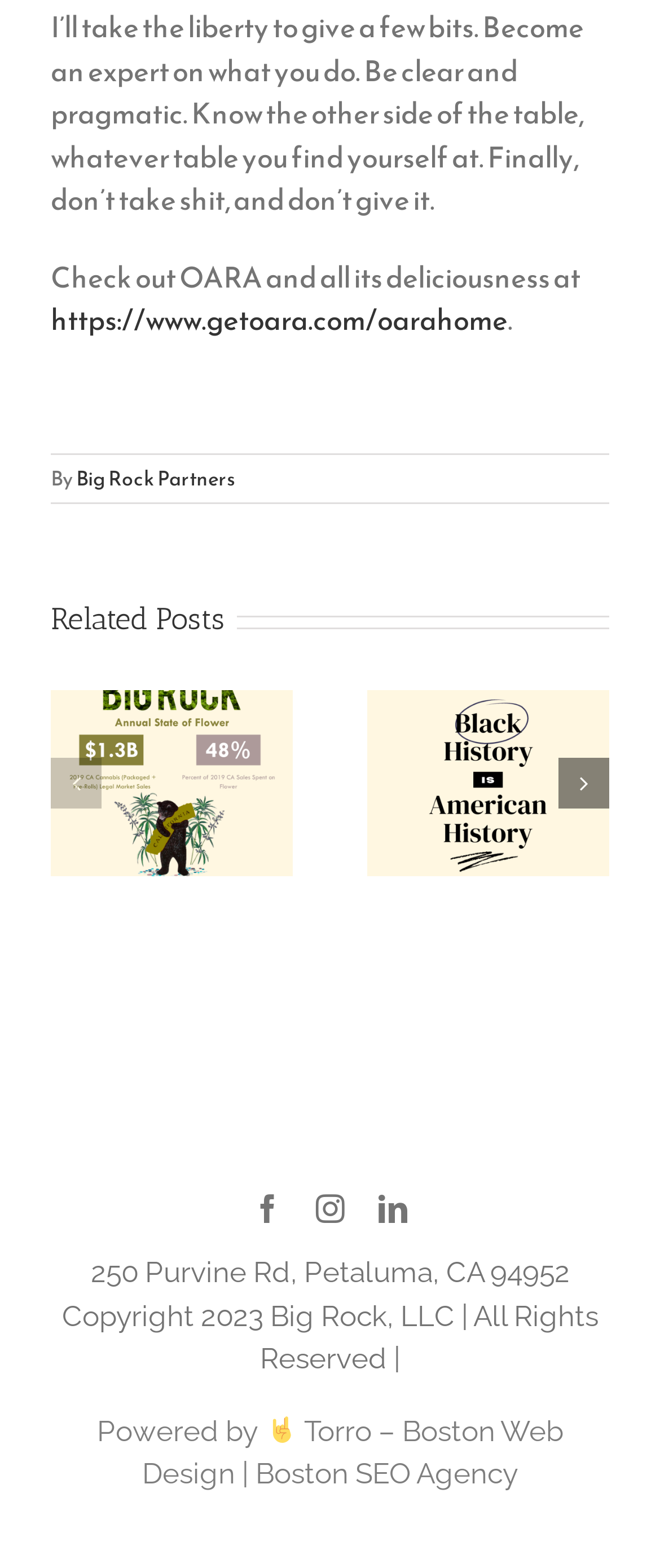What is the address of the company?
Please use the image to provide a one-word or short phrase answer.

250 Purvine Rd, Petaluma, CA 94952